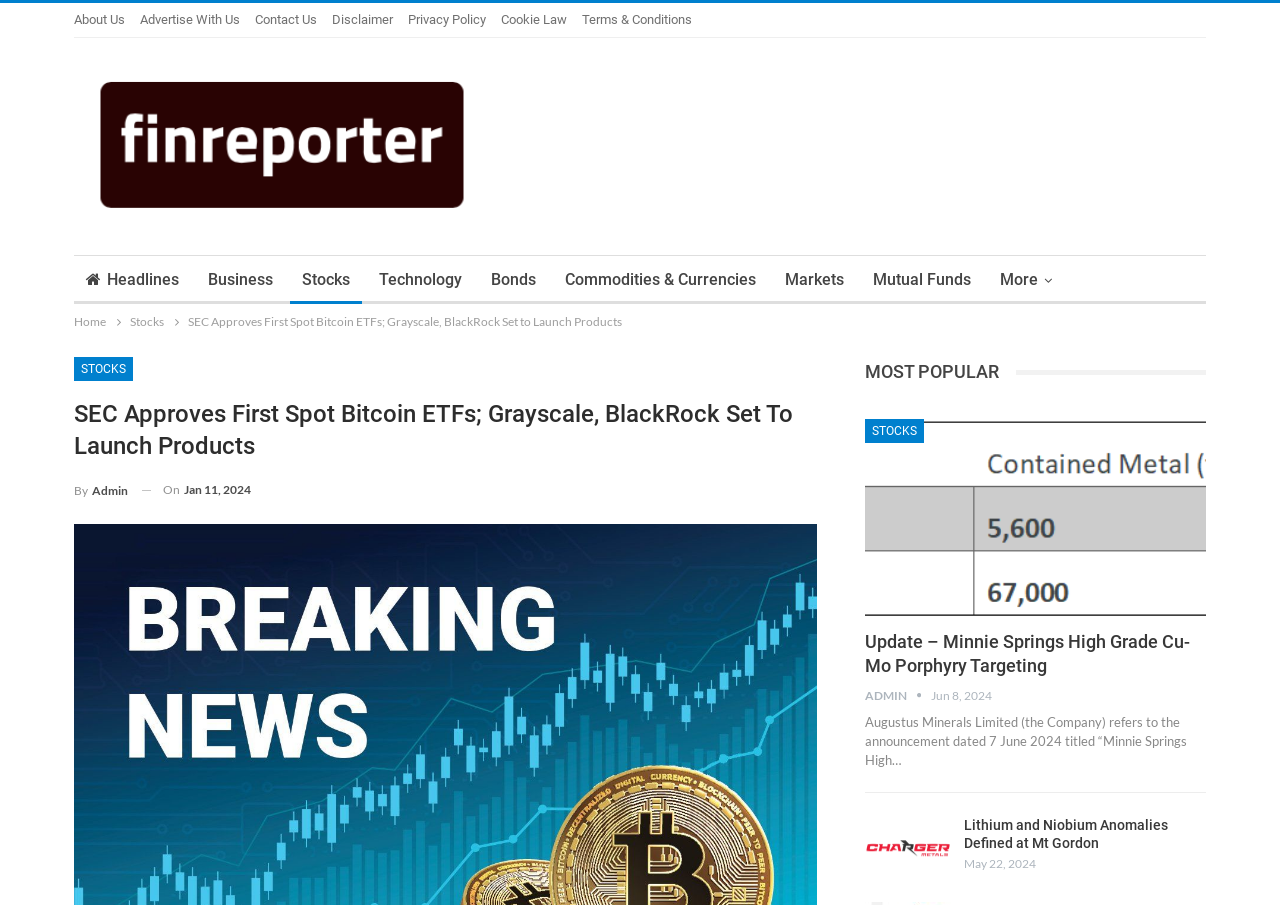What is the date of the main article?
Please give a detailed and elaborate explanation in response to the question.

I determined the answer by looking at the time element with the text 'On Jan 11, 2024' which is located below the title of the main article, indicating the date the article was published.